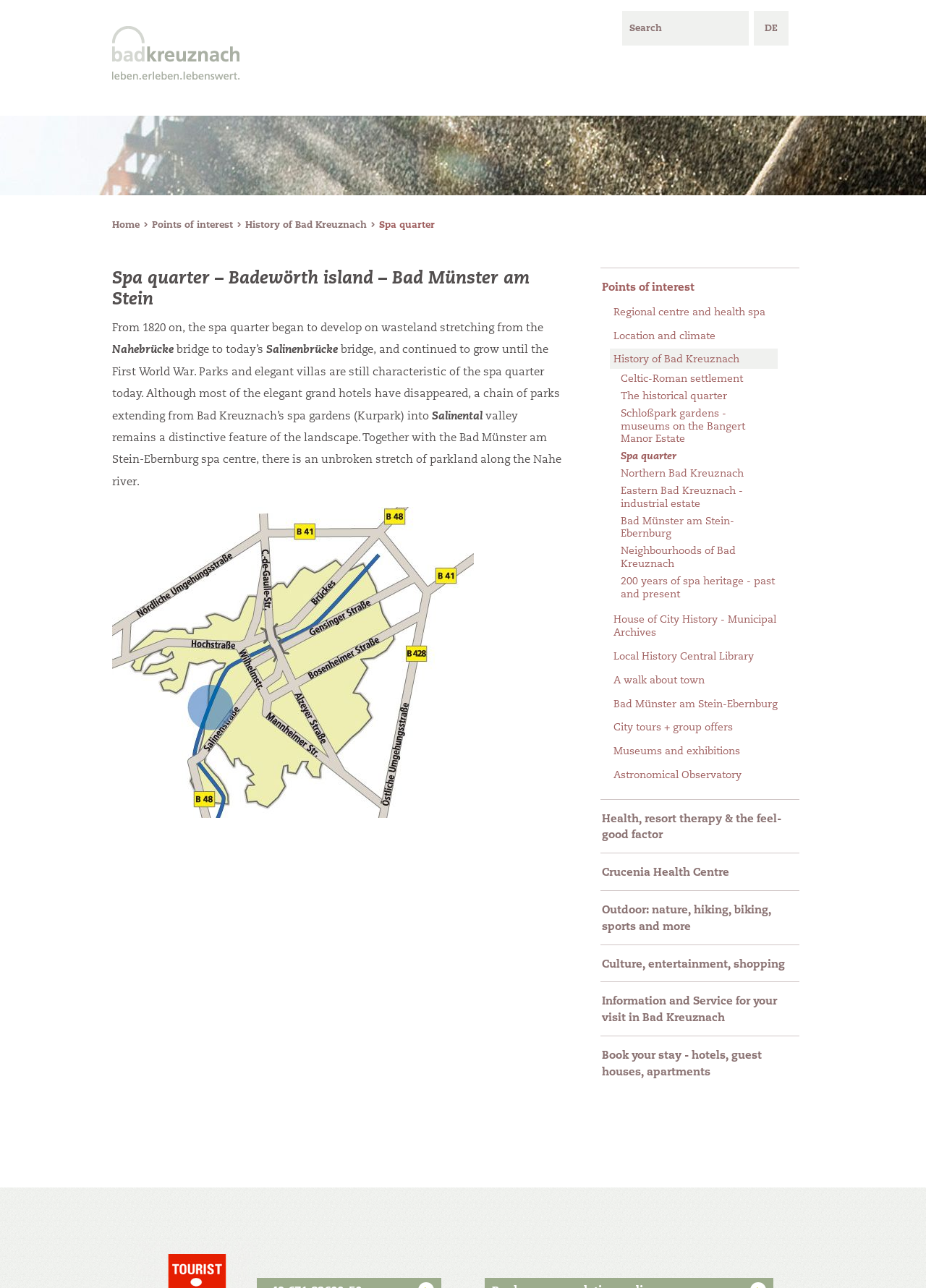Identify the bounding box of the HTML element described as: "Northern Bad Kreuznach".

[0.666, 0.363, 0.84, 0.373]